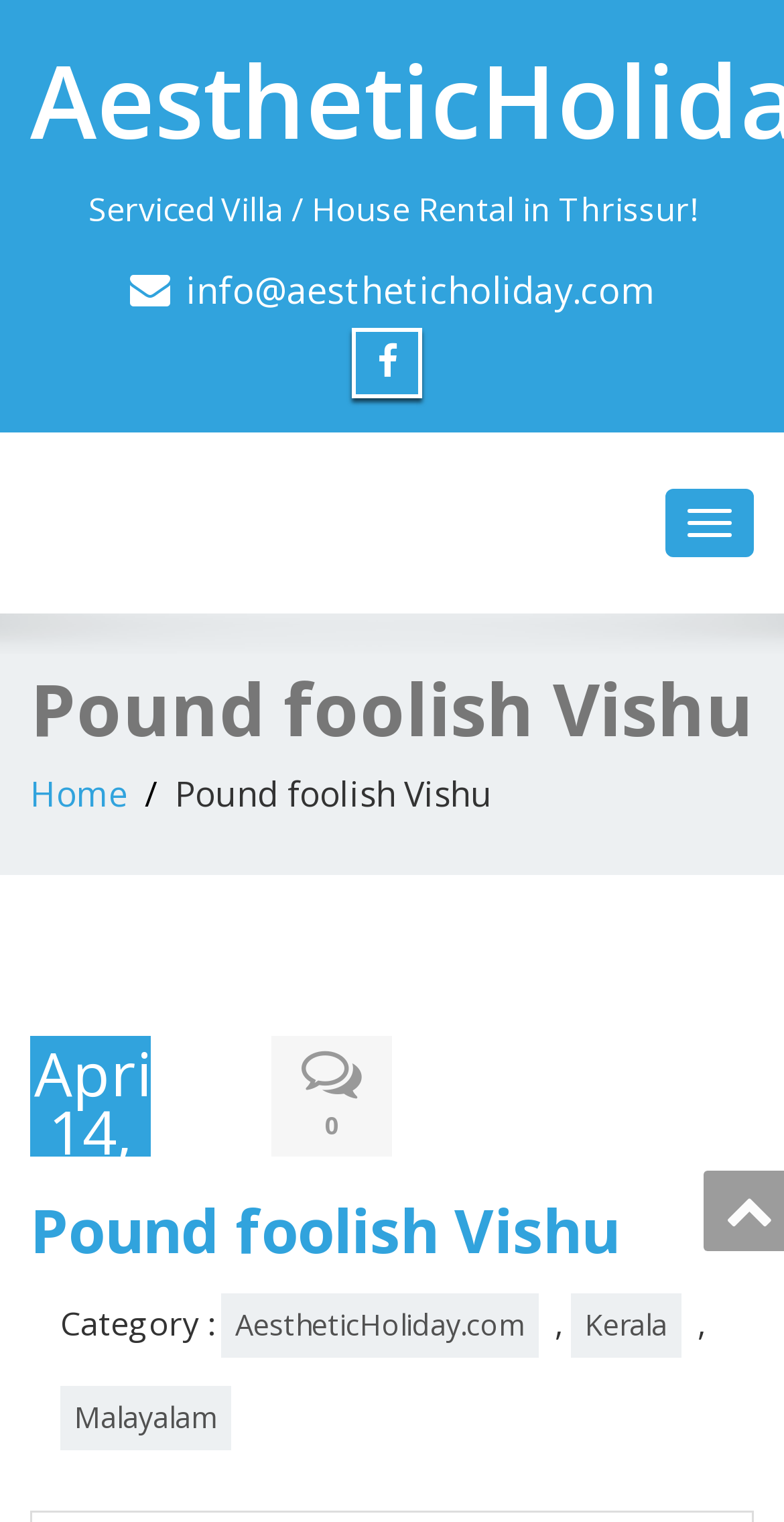What is the language option available?
Examine the webpage screenshot and provide an in-depth answer to the question.

The link 'Malayalam' is present at the bottom of the webpage, suggesting that the website offers a language option in Malayalam.